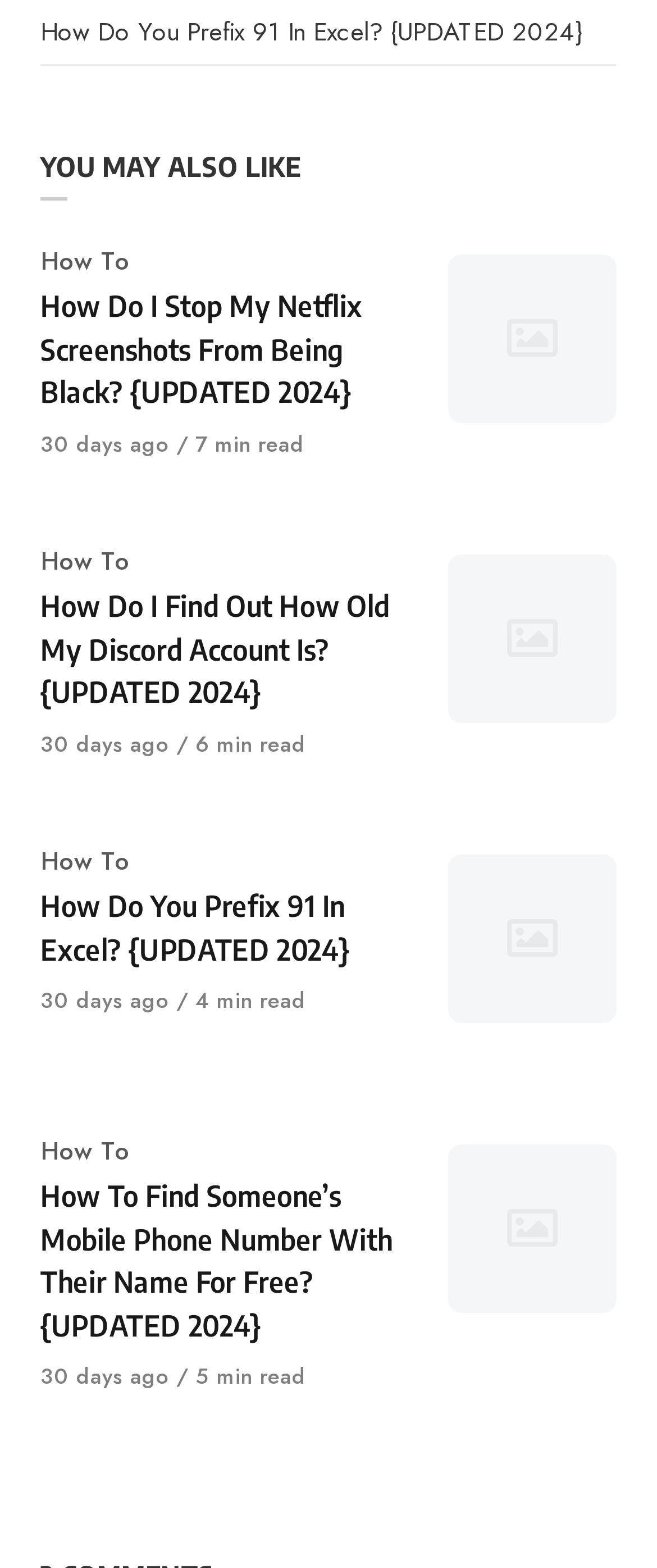Kindly determine the bounding box coordinates for the clickable area to achieve the given instruction: "Read the article 'How Do I Stop My Netflix Screenshots From Being Black? {UPDATED 2024}'".

[0.062, 0.182, 0.938, 0.264]